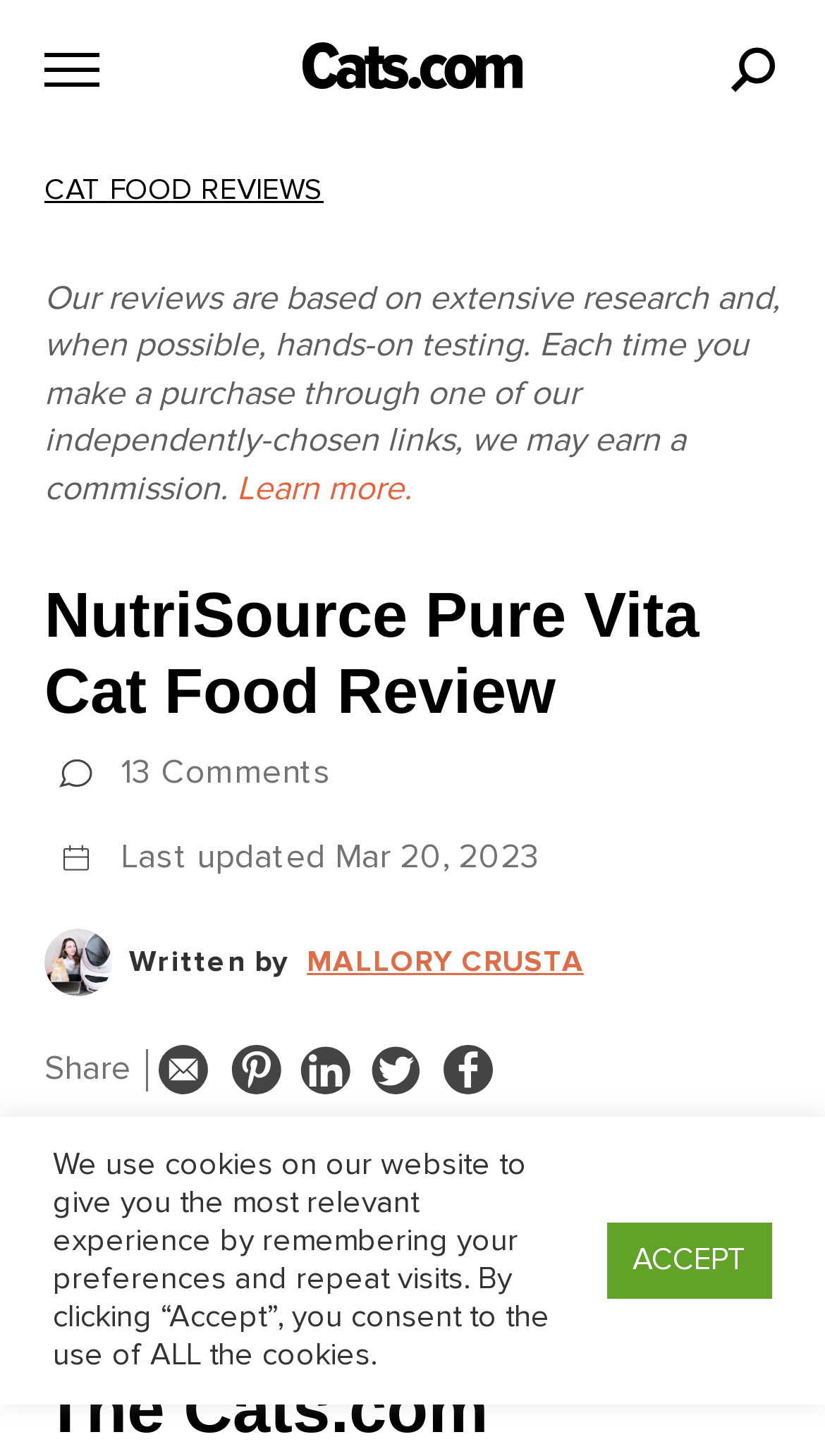Find the bounding box coordinates for the HTML element described in this sentence: "Cat Food Reviews". Provide the coordinates as four float numbers between 0 and 1, in the format [left, top, right, bottom].

[0.054, 0.118, 0.392, 0.142]